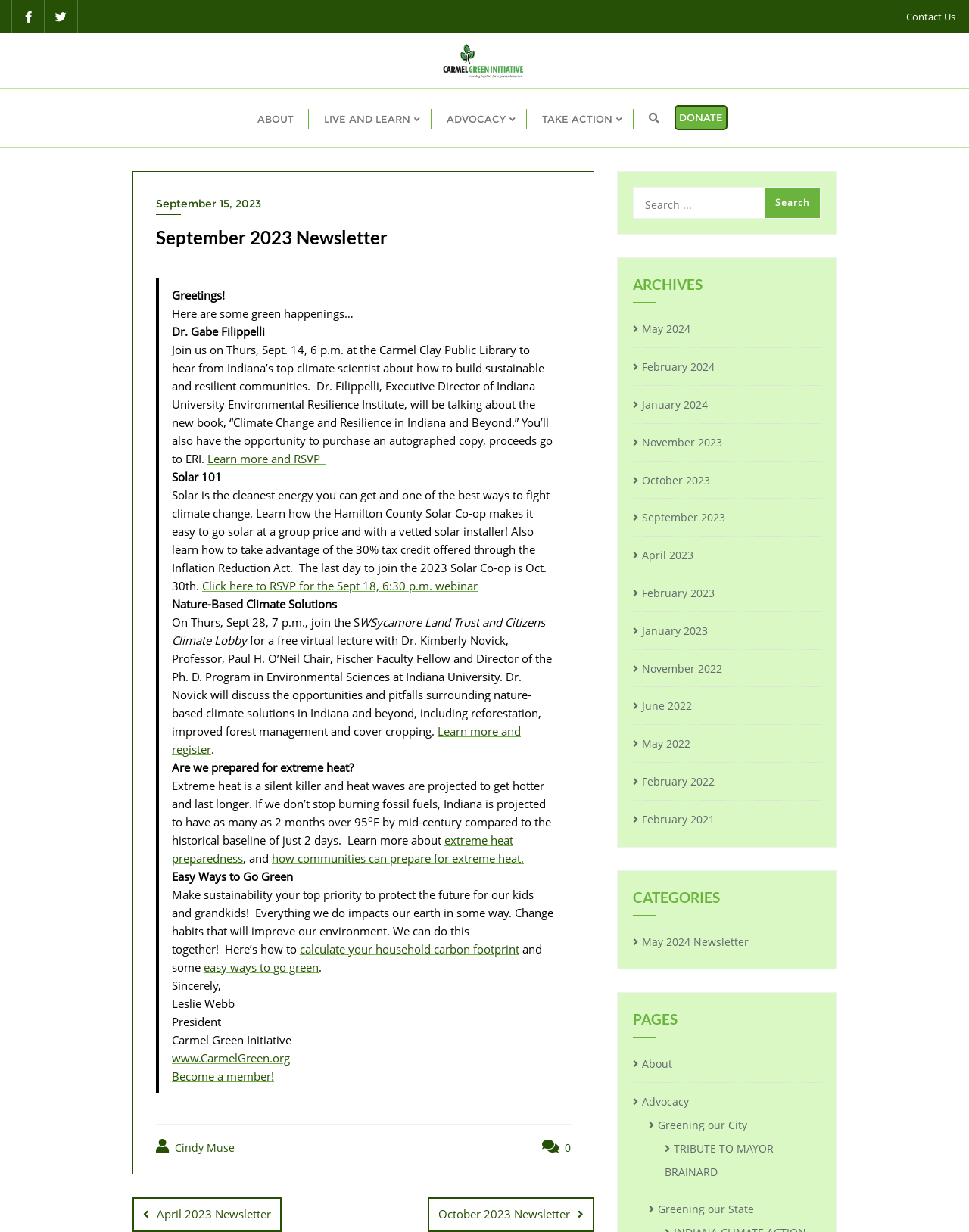Identify the bounding box coordinates of the area that should be clicked in order to complete the given instruction: "Click the 'About' link". The bounding box coordinates should be four float numbers between 0 and 1, i.e., [left, top, right, bottom].

[0.25, 0.072, 0.318, 0.119]